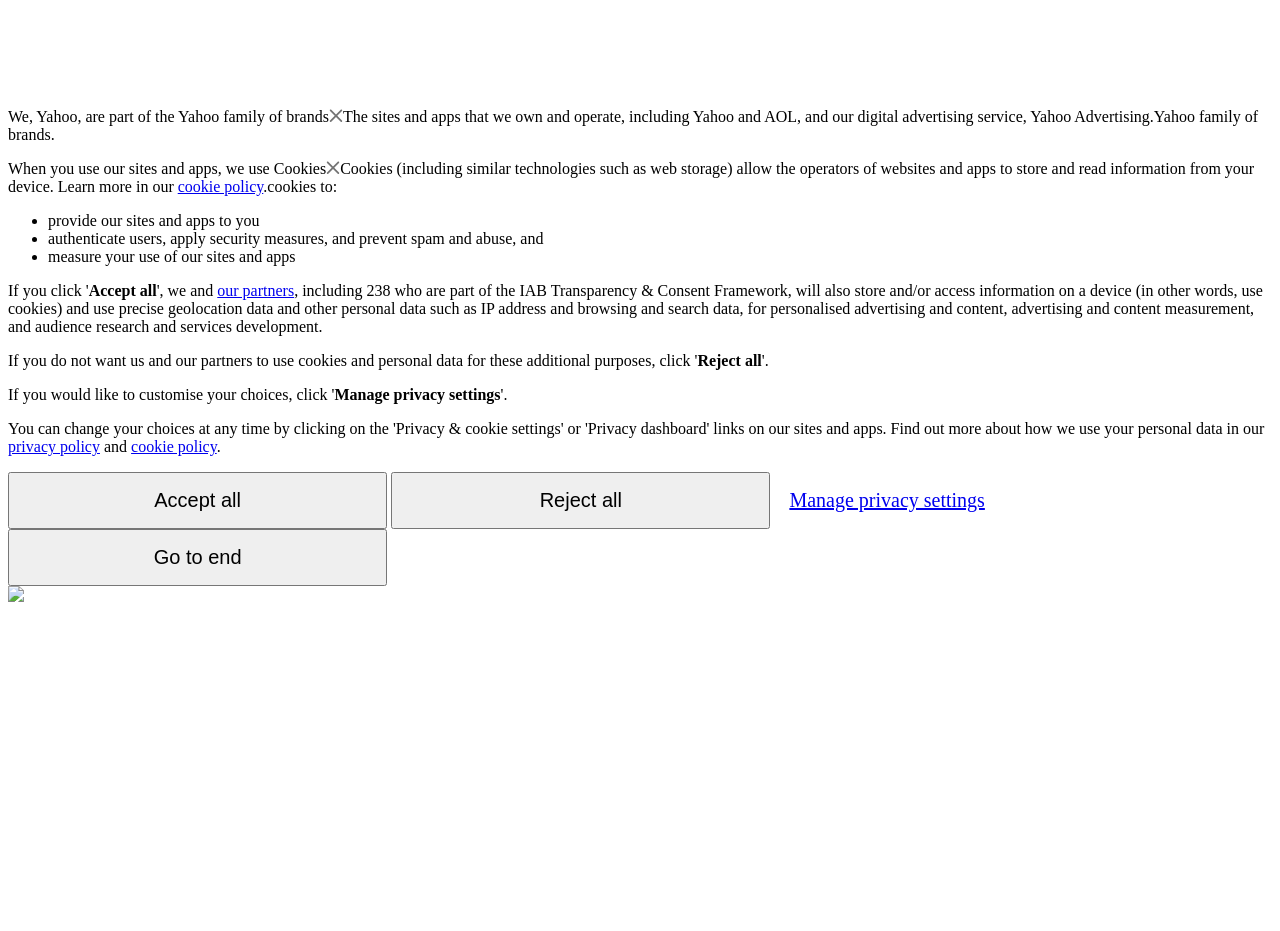Find the bounding box coordinates for the area that must be clicked to perform this action: "Go to the 'privacy policy'".

[0.006, 0.47, 0.078, 0.489]